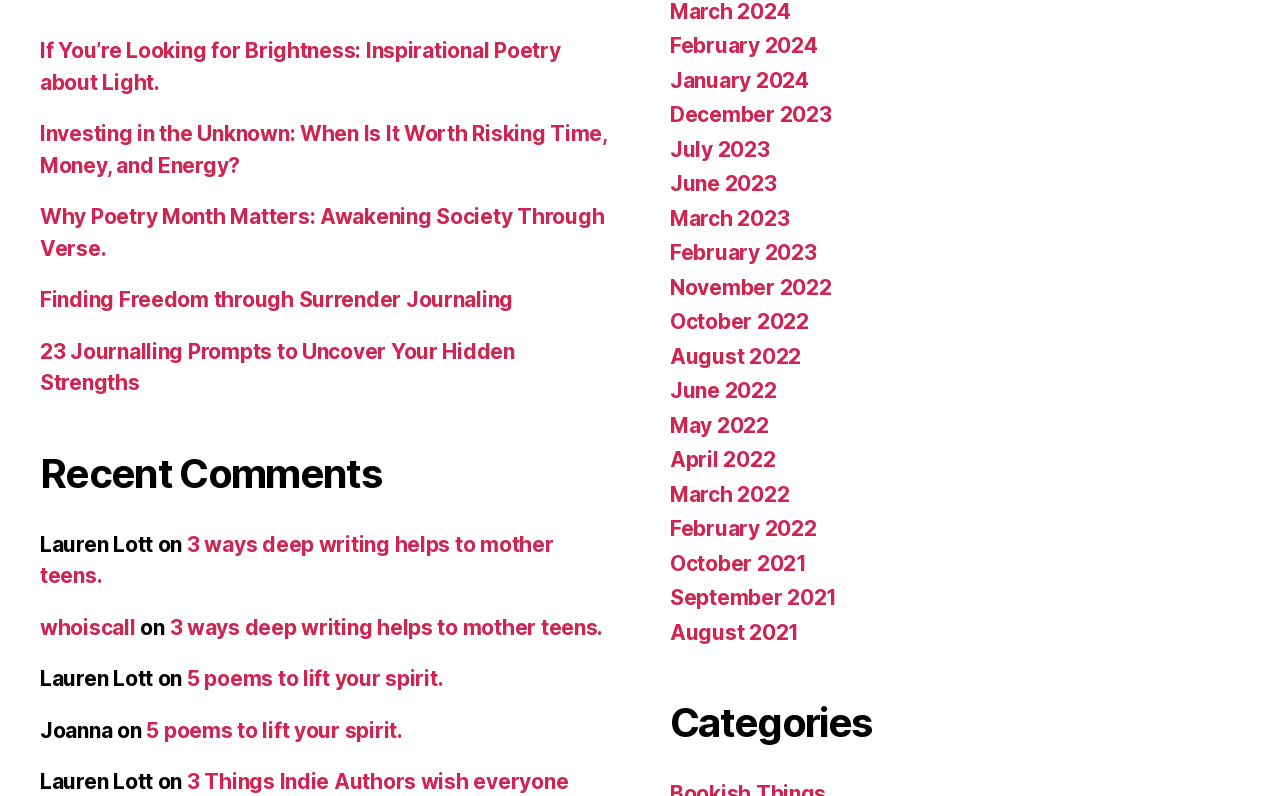Pinpoint the bounding box coordinates for the area that should be clicked to perform the following instruction: "Check recent comments".

[0.031, 0.562, 0.477, 0.624]